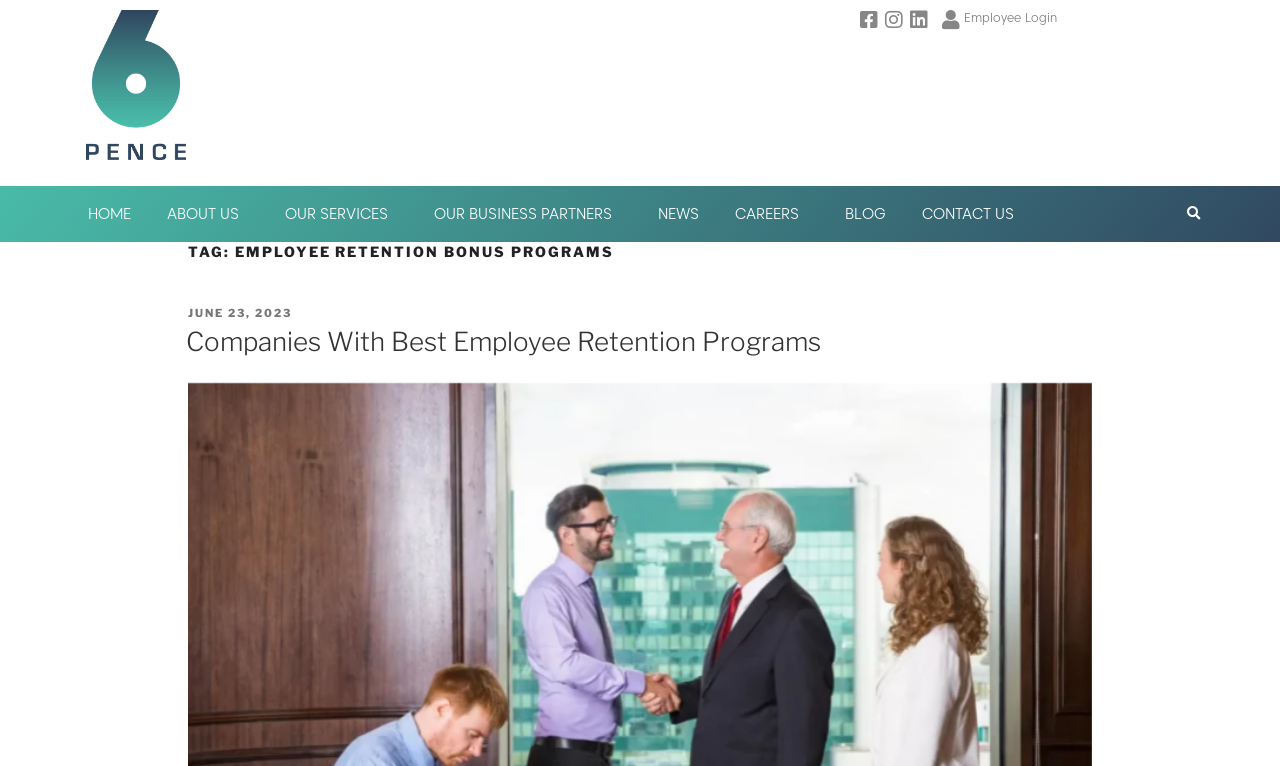Find the bounding box coordinates of the clickable area required to complete the following action: "Search for something".

[0.92, 0.258, 0.945, 0.301]